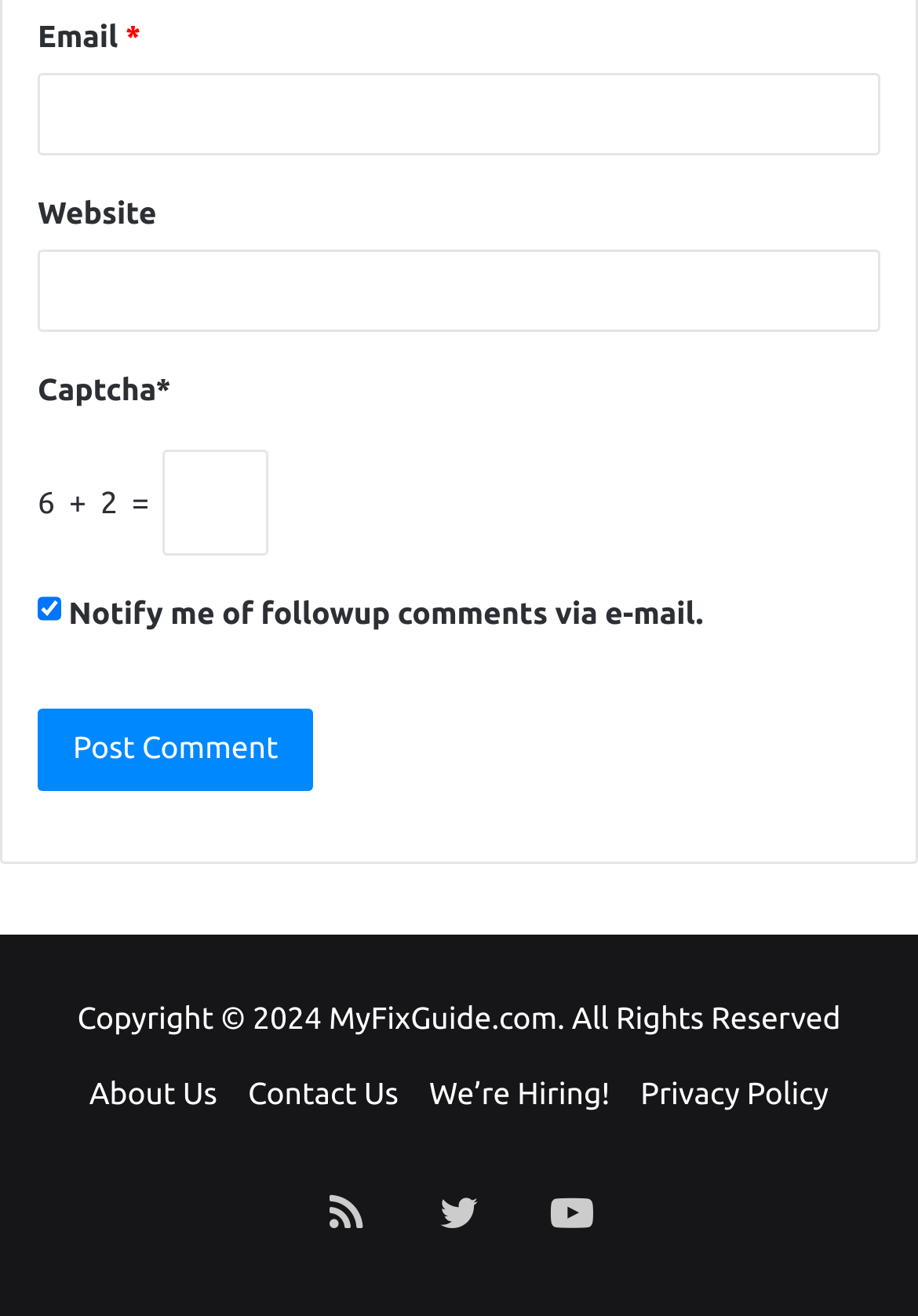For the following element description, predict the bounding box coordinates in the format (top-left x, top-left y, bottom-right x, bottom-right y). All values should be floating point numbers between 0 and 1. Description: About Us

[0.097, 0.82, 0.237, 0.845]